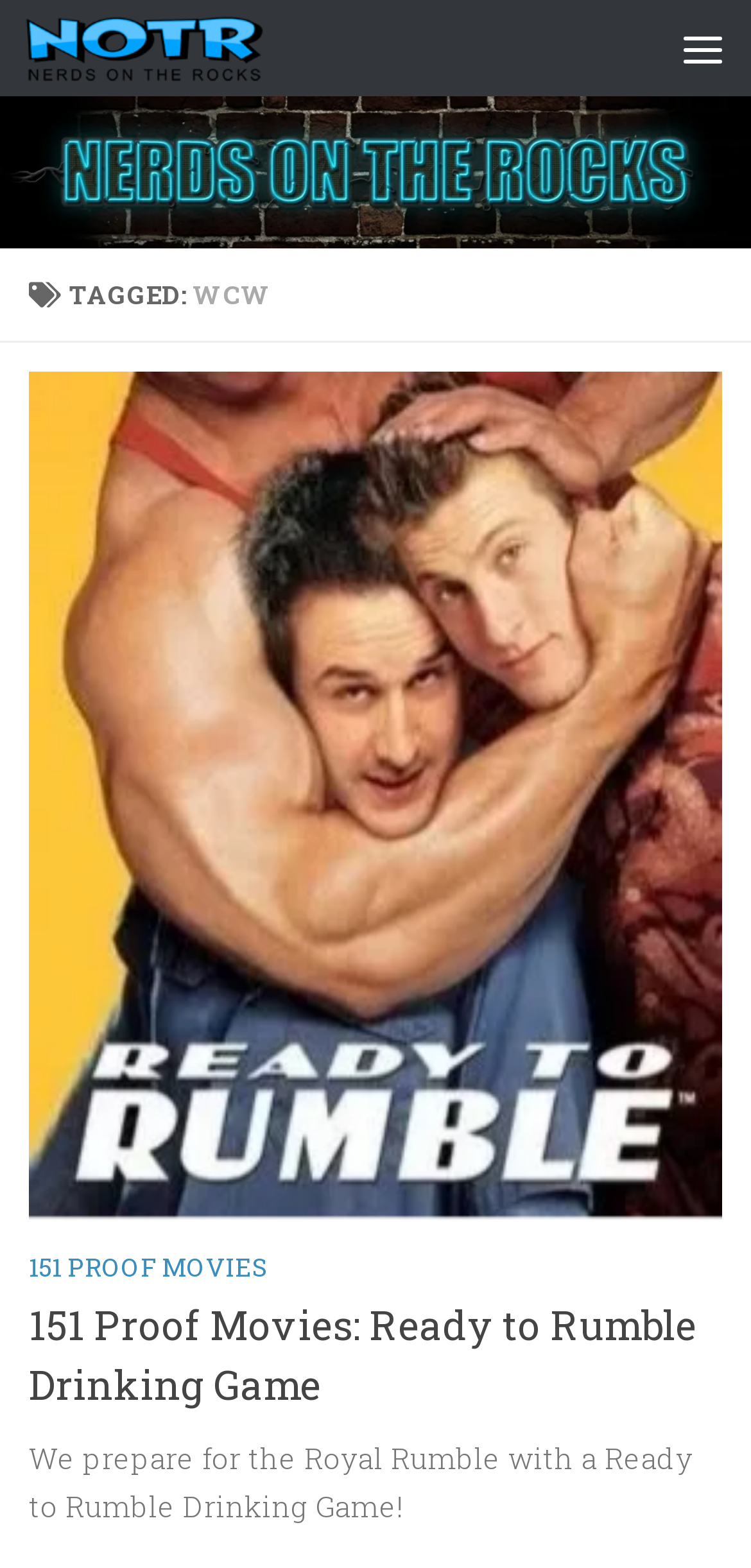Please find the bounding box for the UI component described as follows: "title="Menu"".

[0.872, 0.0, 1.0, 0.061]